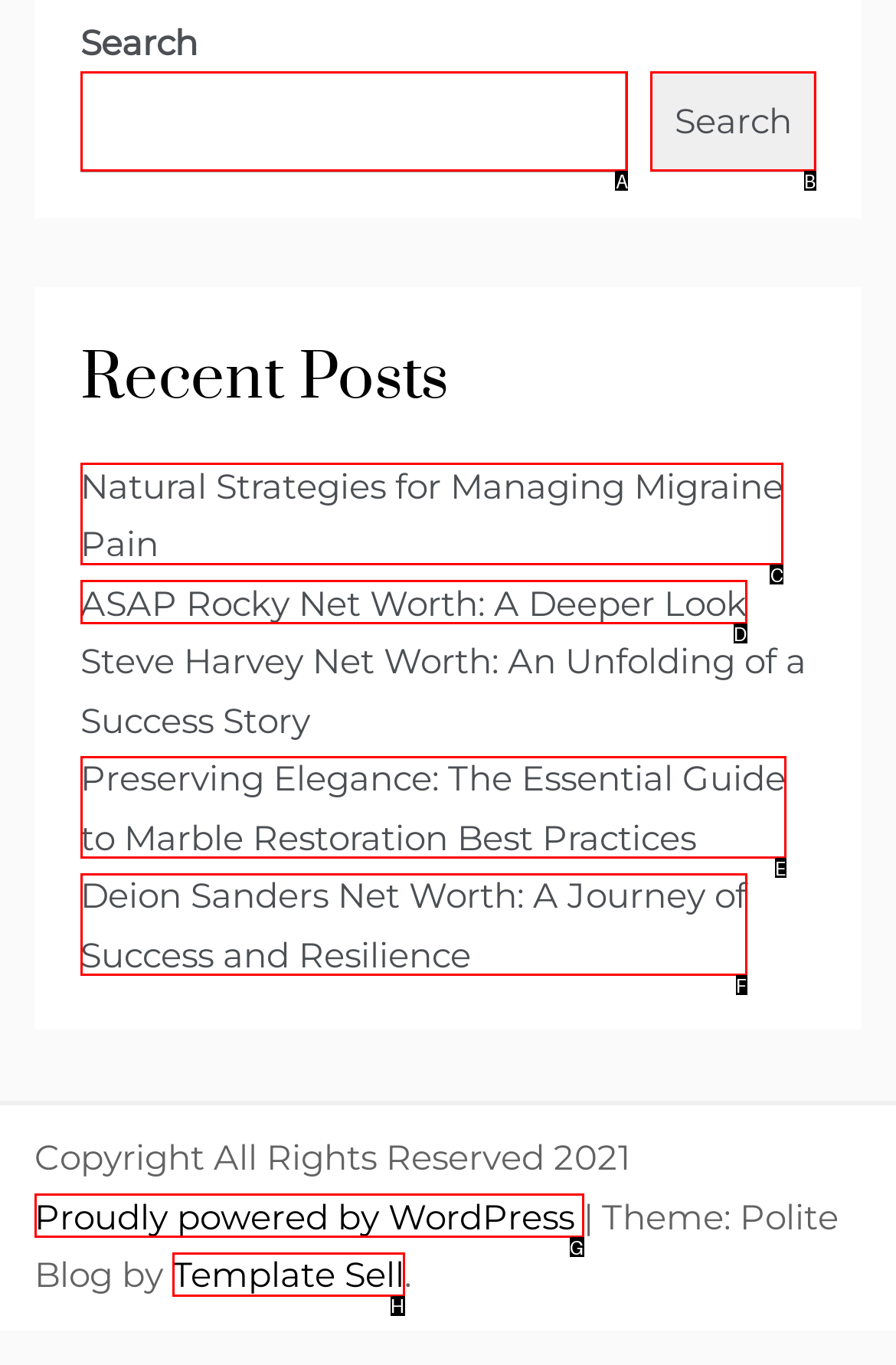Figure out which option to click to perform the following task: Read about Natural Strategies for Managing Migraine Pain
Provide the letter of the correct option in your response.

C